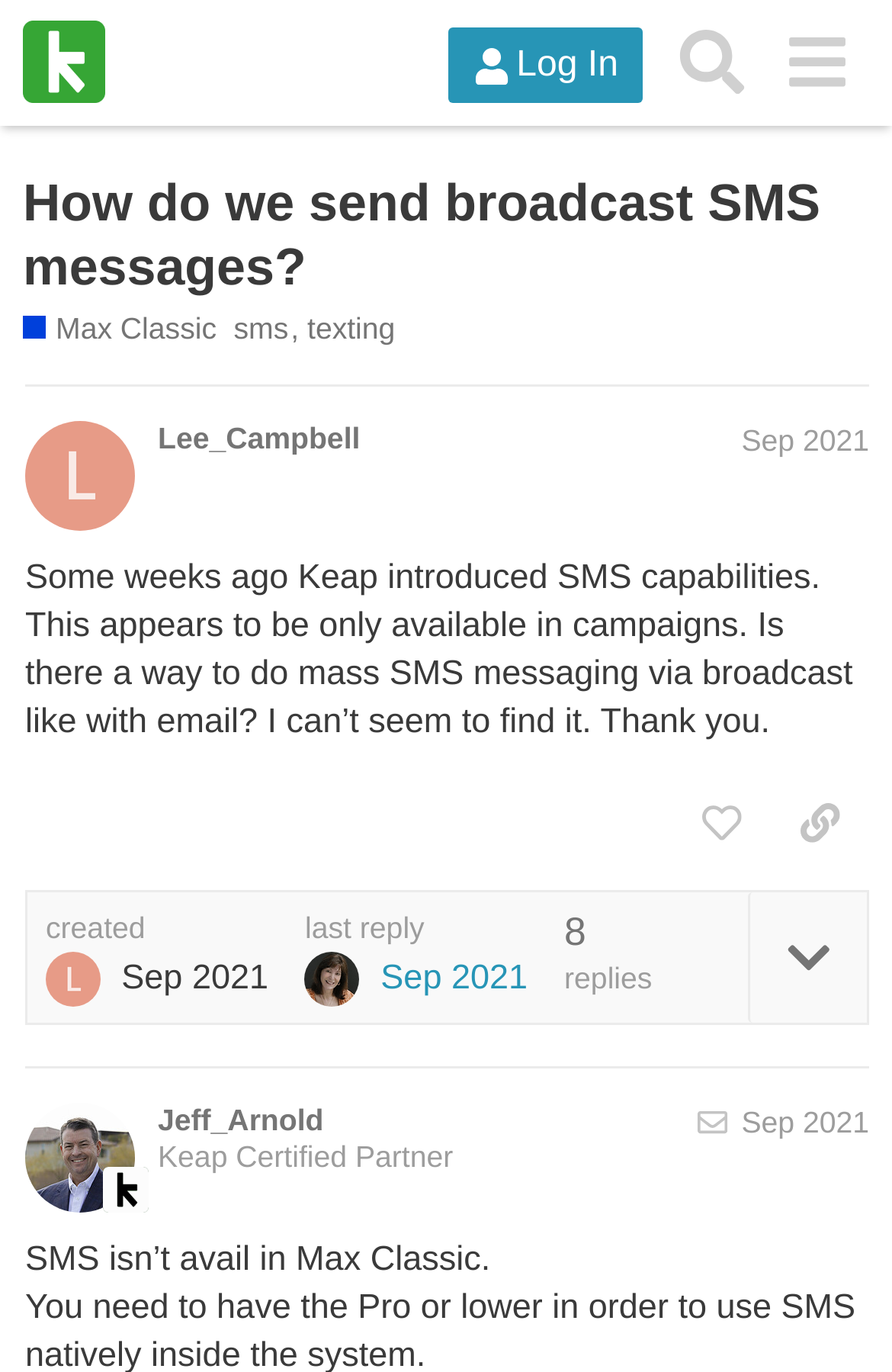Please identify the bounding box coordinates for the region that you need to click to follow this instruction: "Visit the Max Classic Help Center".

[0.026, 0.225, 0.243, 0.255]